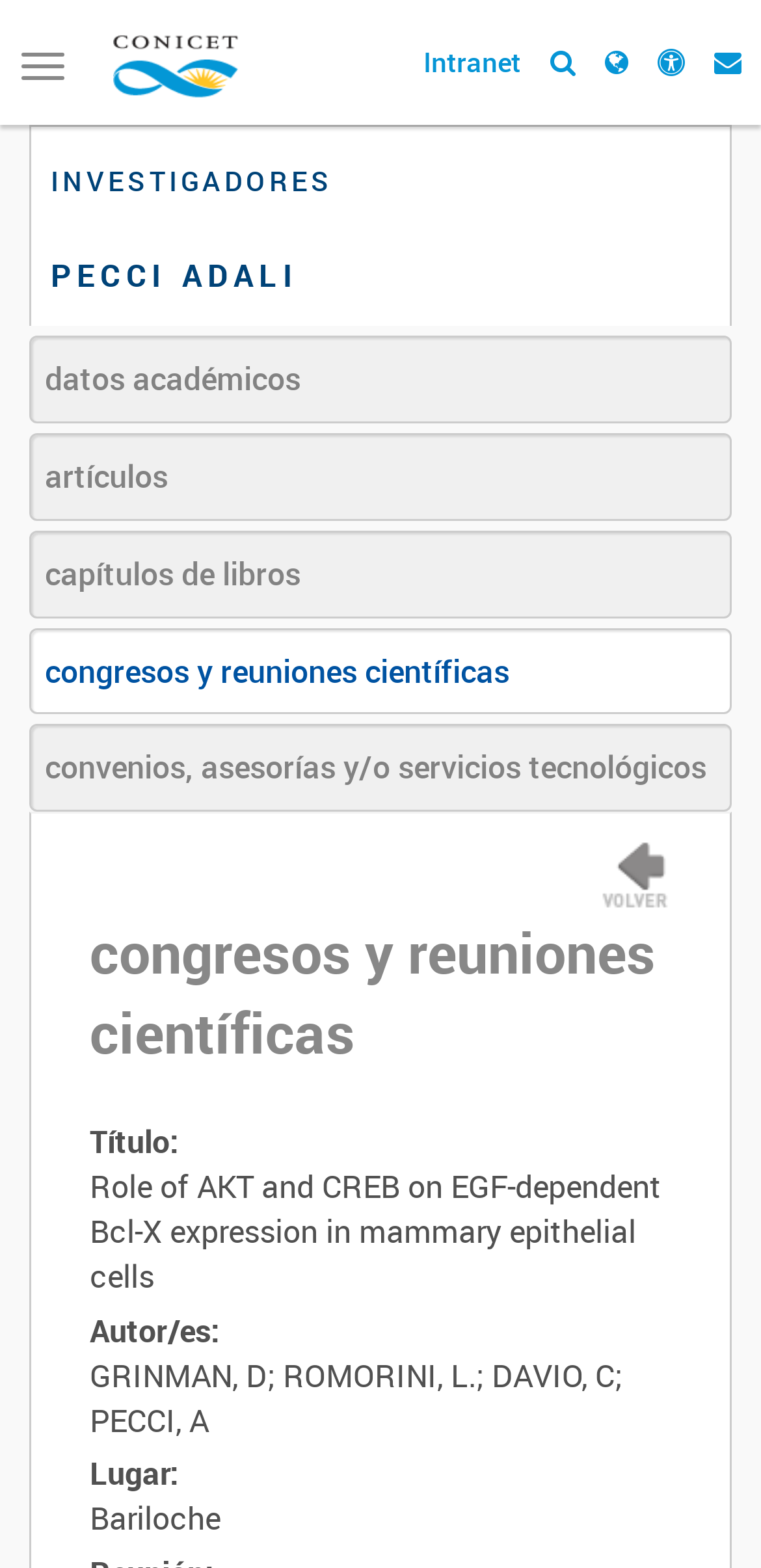Locate and provide the bounding box coordinates for the HTML element that matches this description: "congresos y reuniones científicas".

[0.038, 0.4, 0.962, 0.456]